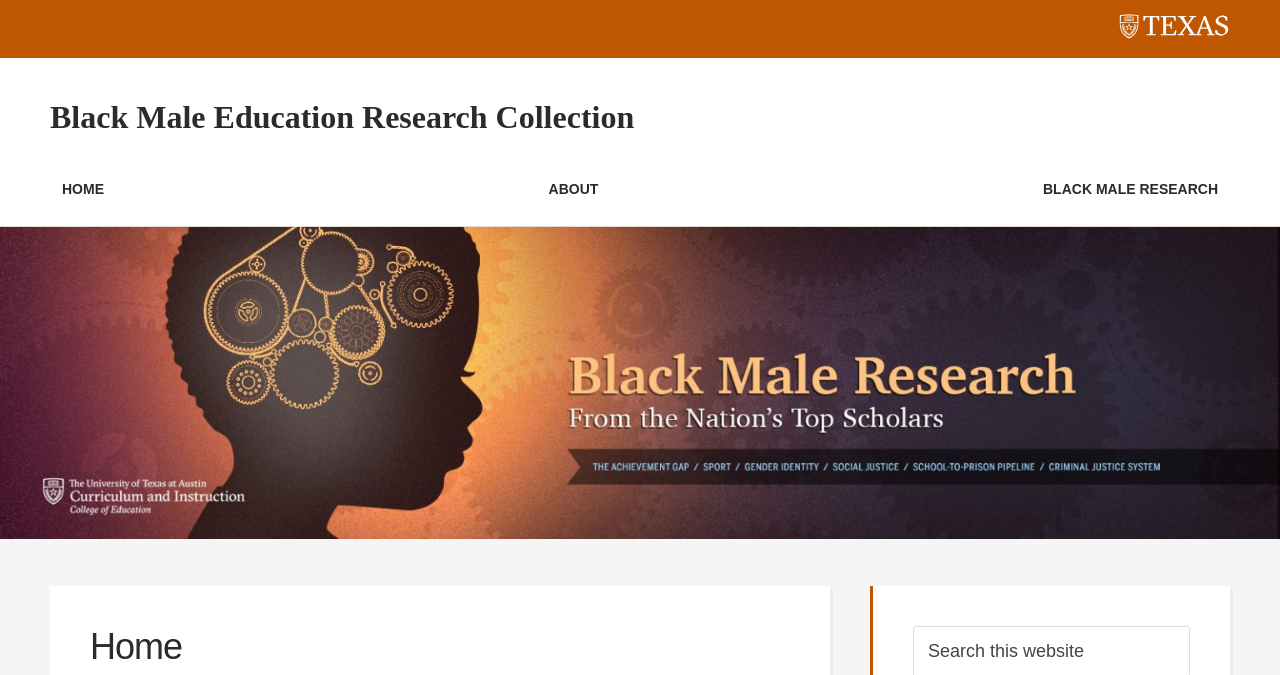Answer the question using only one word or a concise phrase: What is the text above the search button?

Search